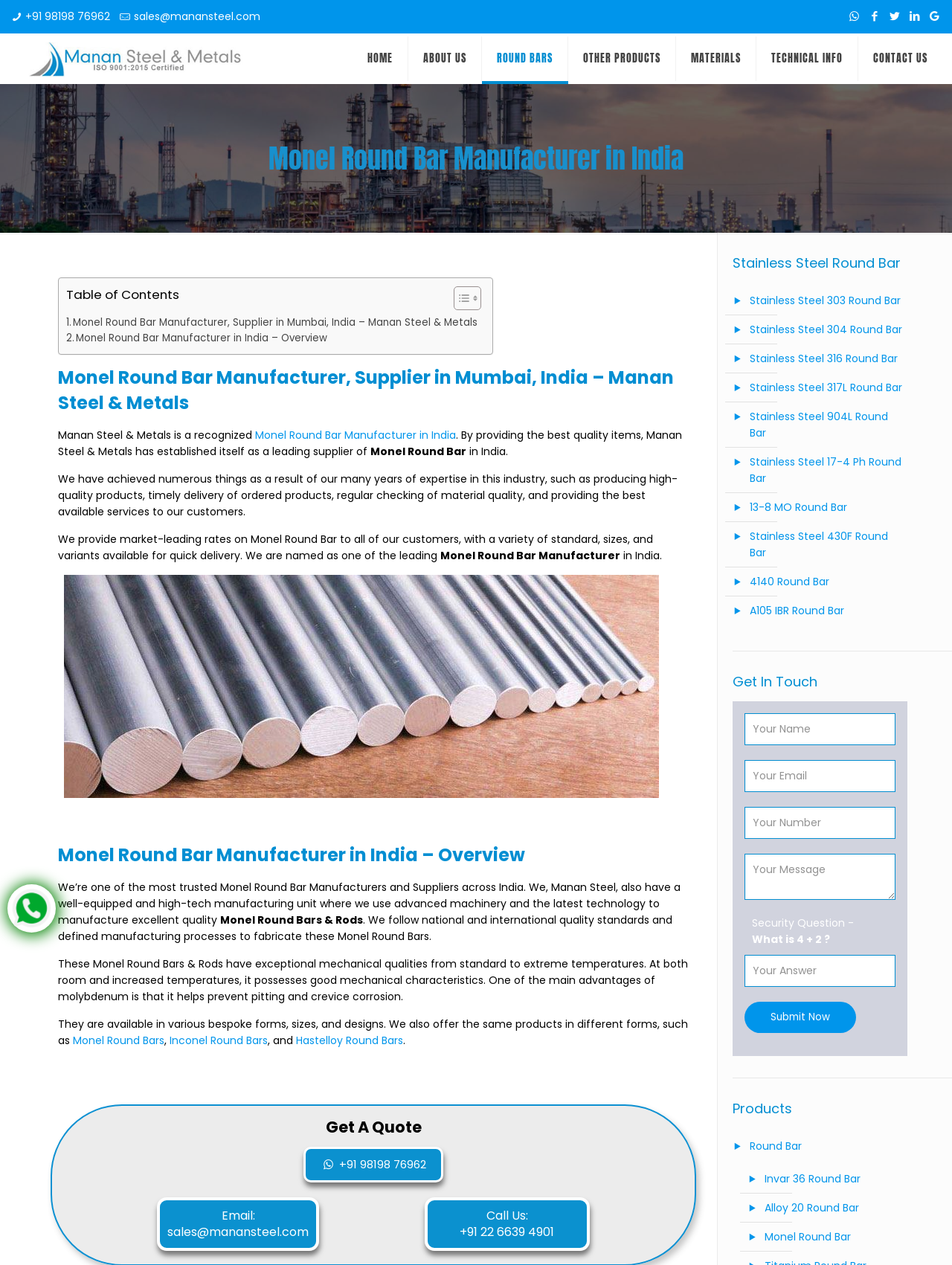Determine the bounding box coordinates for the clickable element to execute this instruction: "Get a quote". Provide the coordinates as four float numbers between 0 and 1, i.e., [left, top, right, bottom].

[0.342, 0.882, 0.443, 0.899]